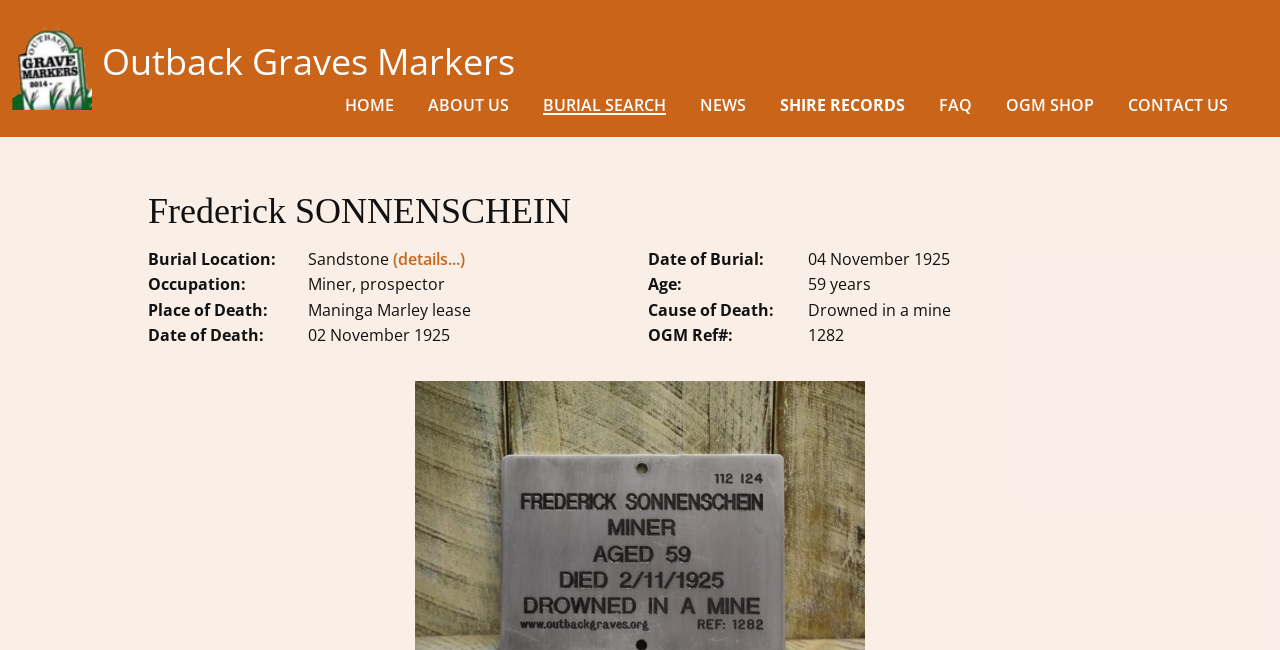Where did Frederick Sonnenschein die?
From the screenshot, provide a brief answer in one word or phrase.

Maninga Marley lease